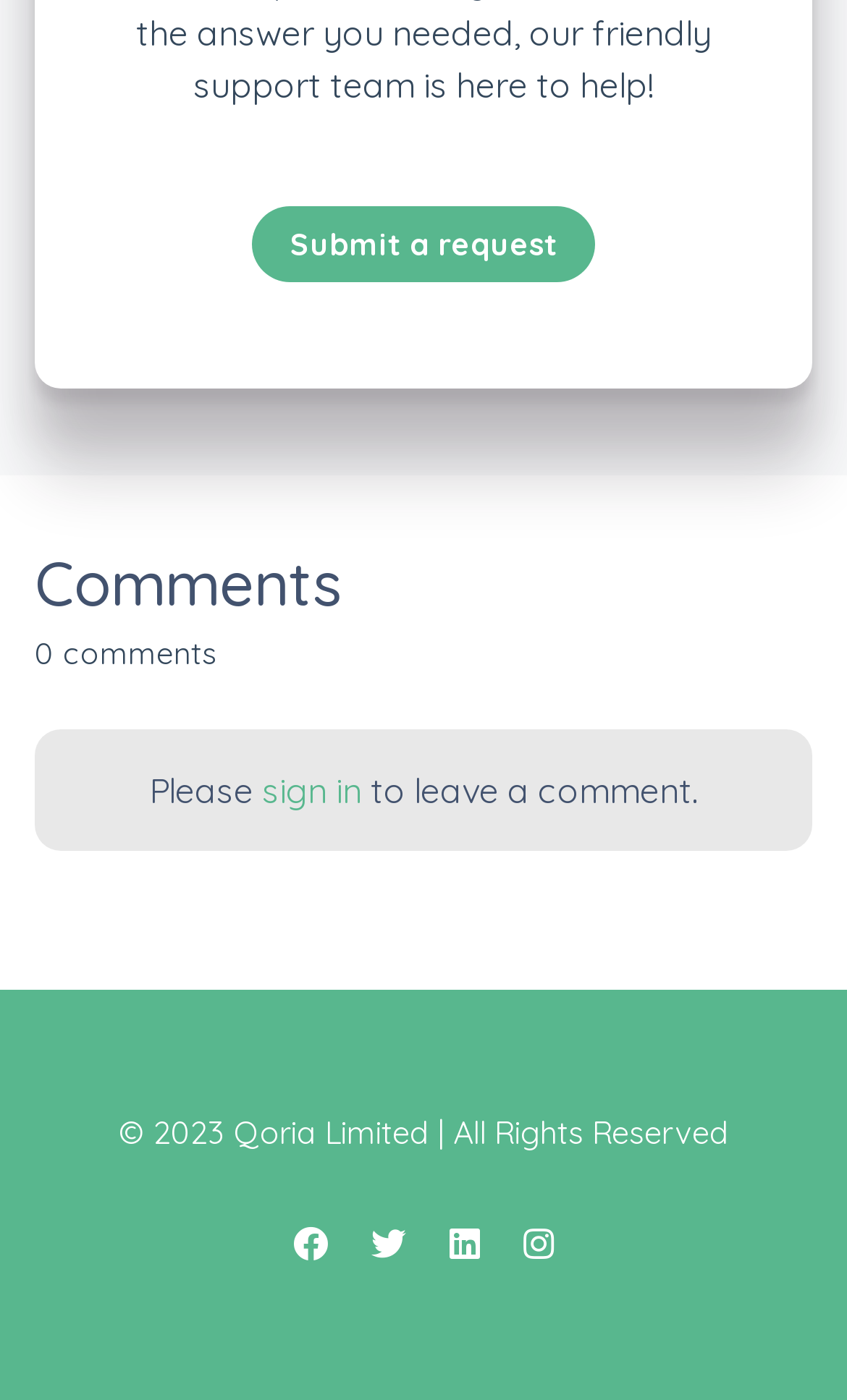Please answer the following question using a single word or phrase: 
What action is required to leave a comment on the webpage?

Sign in